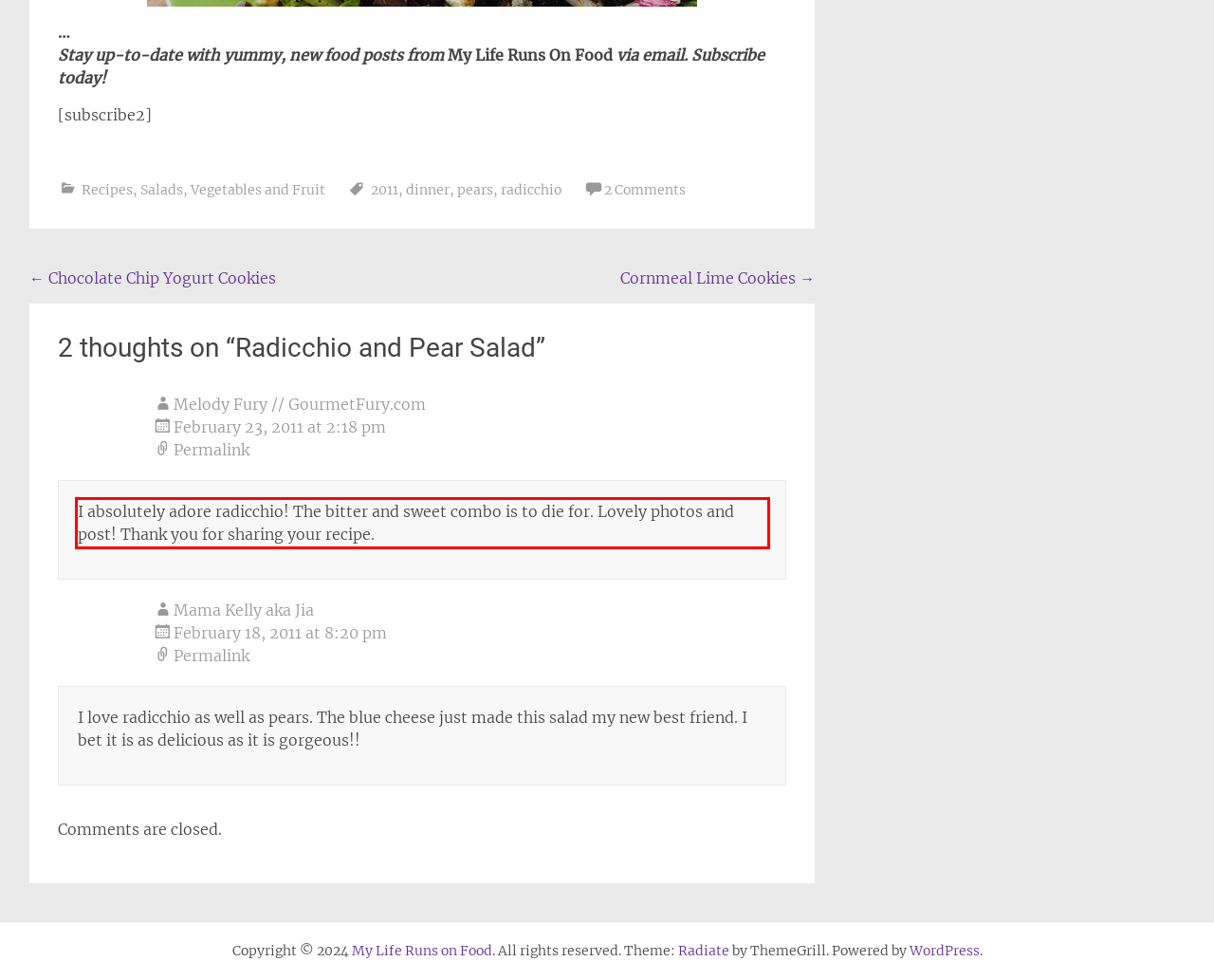You are presented with a screenshot containing a red rectangle. Extract the text found inside this red bounding box.

I absolutely adore radicchio! The bitter and sweet combo is to die for. Lovely photos and post! Thank you for sharing your recipe.